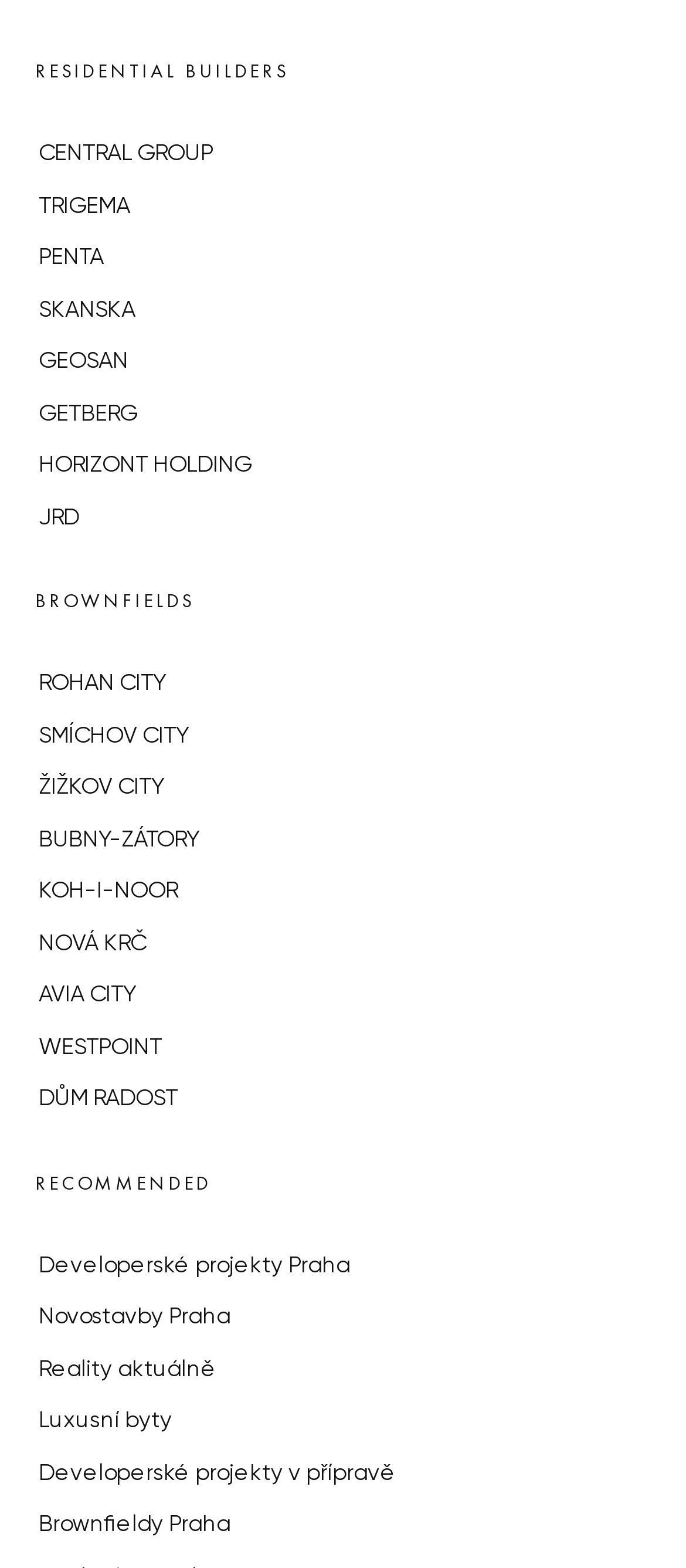Using the information in the image, give a comprehensive answer to the question: 
How many recommended links are there?

I counted the number of links under the 'RECOMMENDED' heading, which are 'Developerské projekty Praha', 'Novostavby Praha', 'Reality aktuálně', 'Luxusní byty', 'Developerské projekty v přípravě', 'Brownfieldy Praha', totaling 6 links.